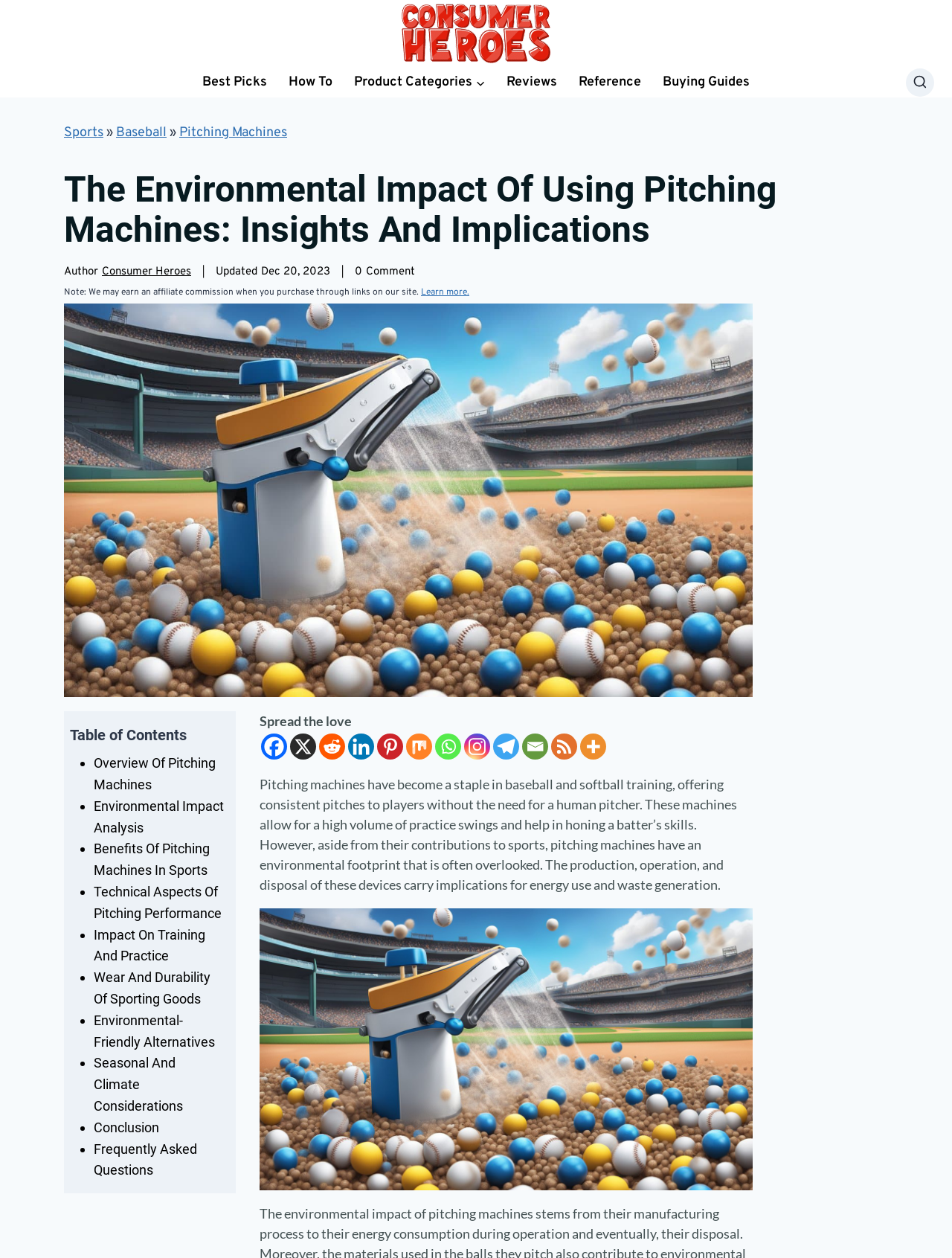What is the purpose of pitching machines?
Refer to the image and provide a thorough answer to the question.

According to the text, pitching machines are used to provide consistent pitches to players without the need for a human pitcher, allowing for a high volume of practice swings and helping to hone a batter's skills.